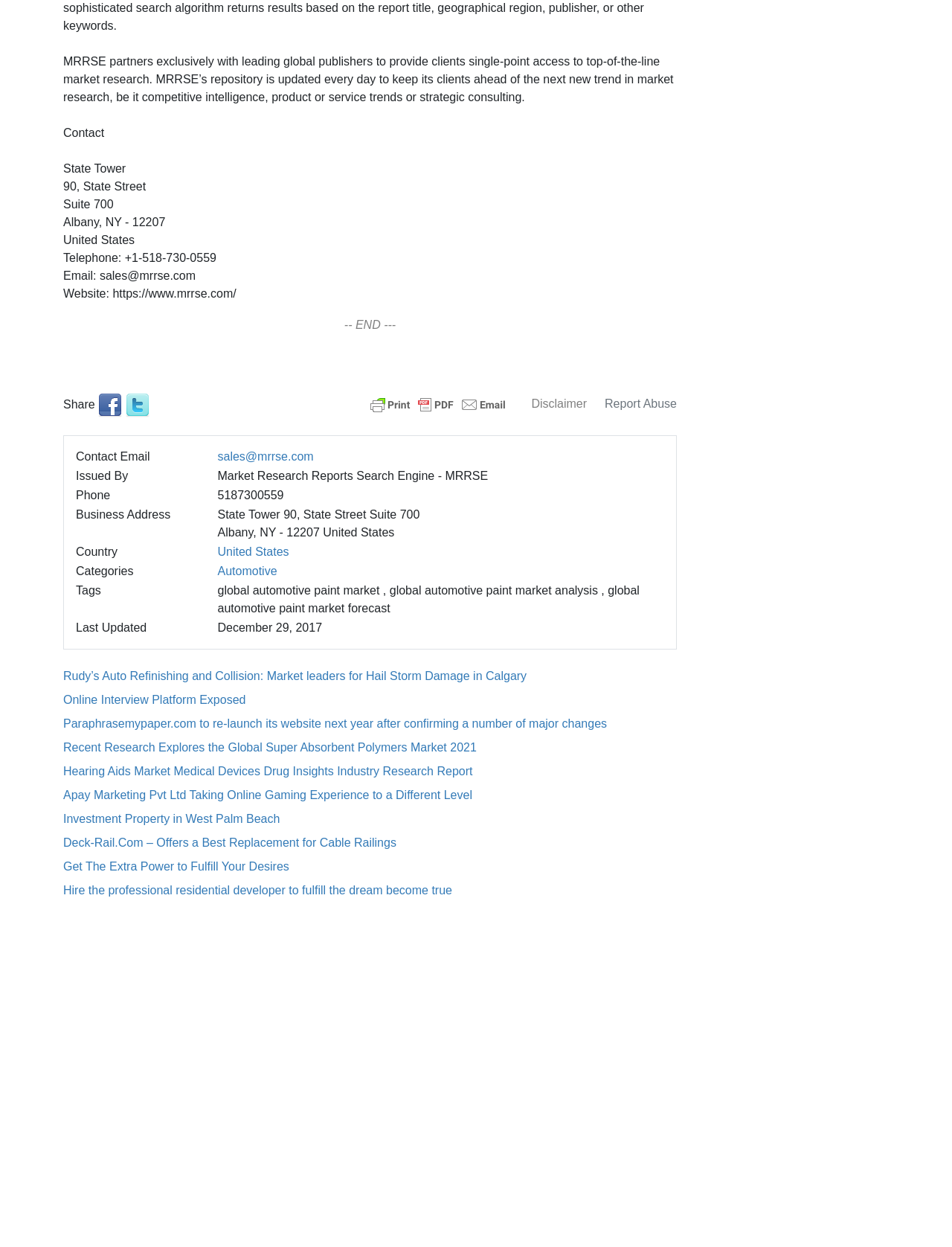With reference to the screenshot, provide a detailed response to the question below:
How many links are there in the webpage?

I counted the number of links on the webpage, including the social media links, the 'Print Friendly and PDF' link, the 'Disclaimer' link, and the 'Report Abuse' link, as well as the links to various articles and reports. There are a total of 15 links on the webpage.